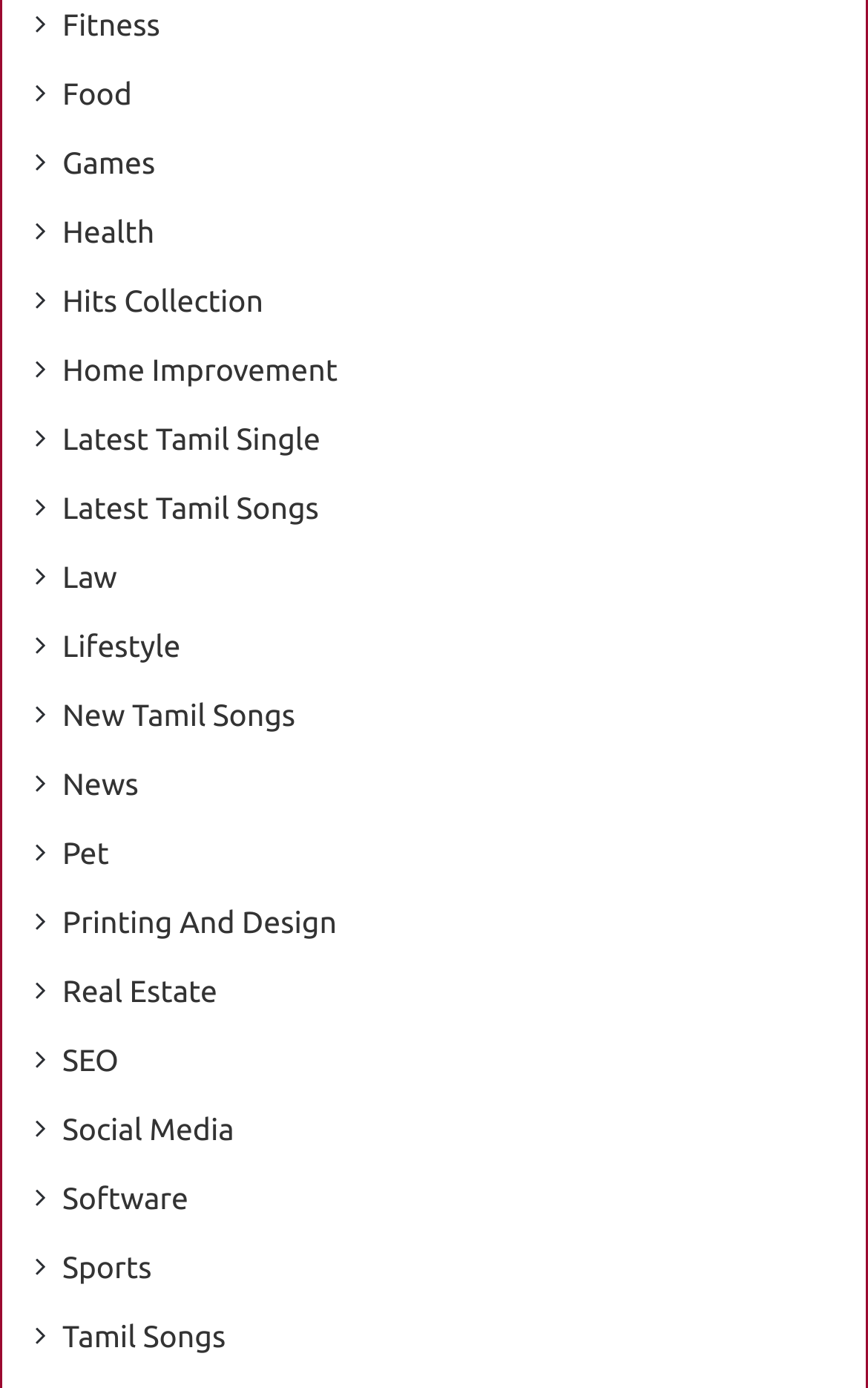Using the format (top-left x, top-left y, bottom-right x, bottom-right y), provide the bounding box coordinates for the described UI element. All values should be floating point numbers between 0 and 1: Latest Tamil Songs

[0.072, 0.35, 0.367, 0.384]